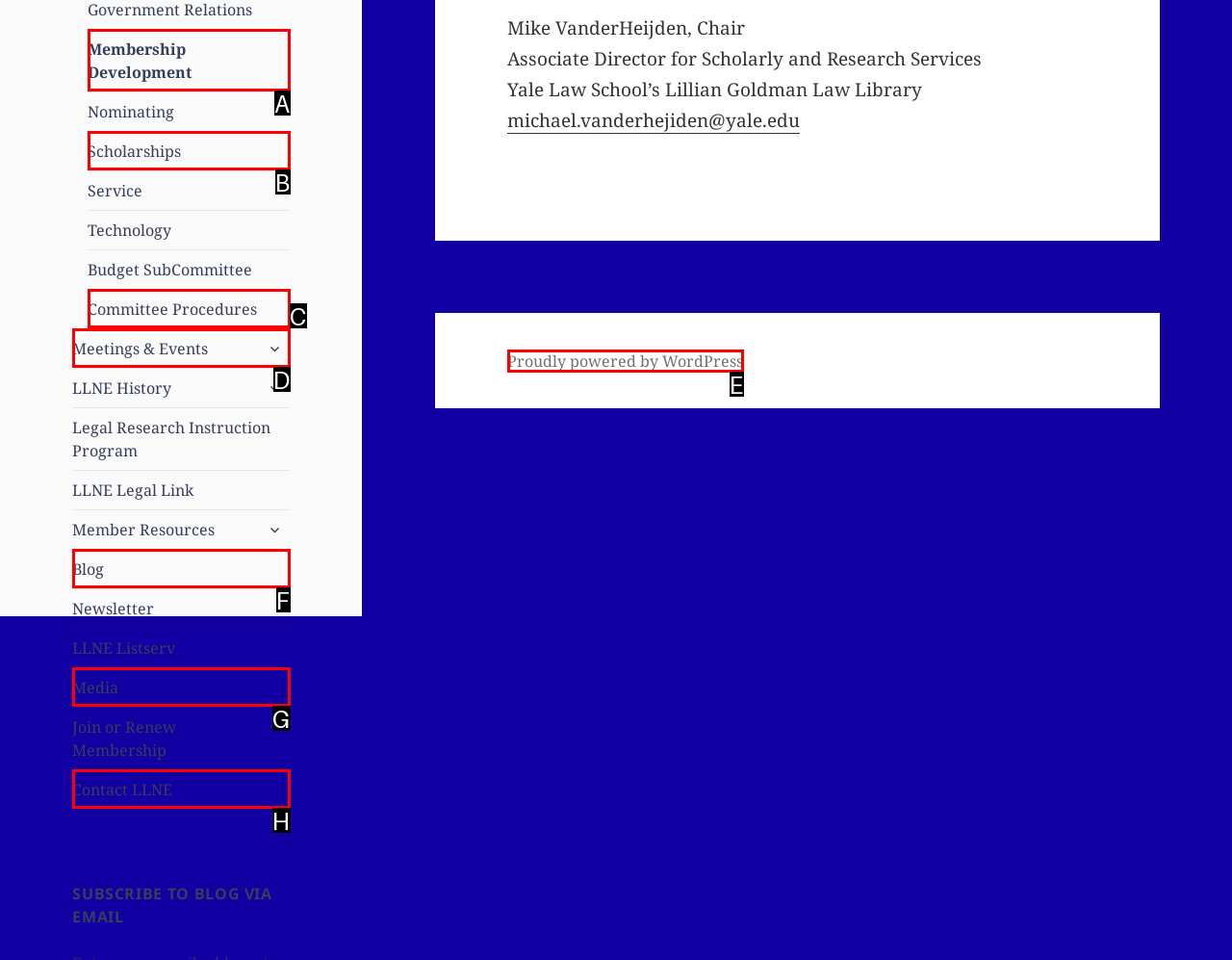Find the option that aligns with: Proudly powered by WordPress
Provide the letter of the corresponding option.

E